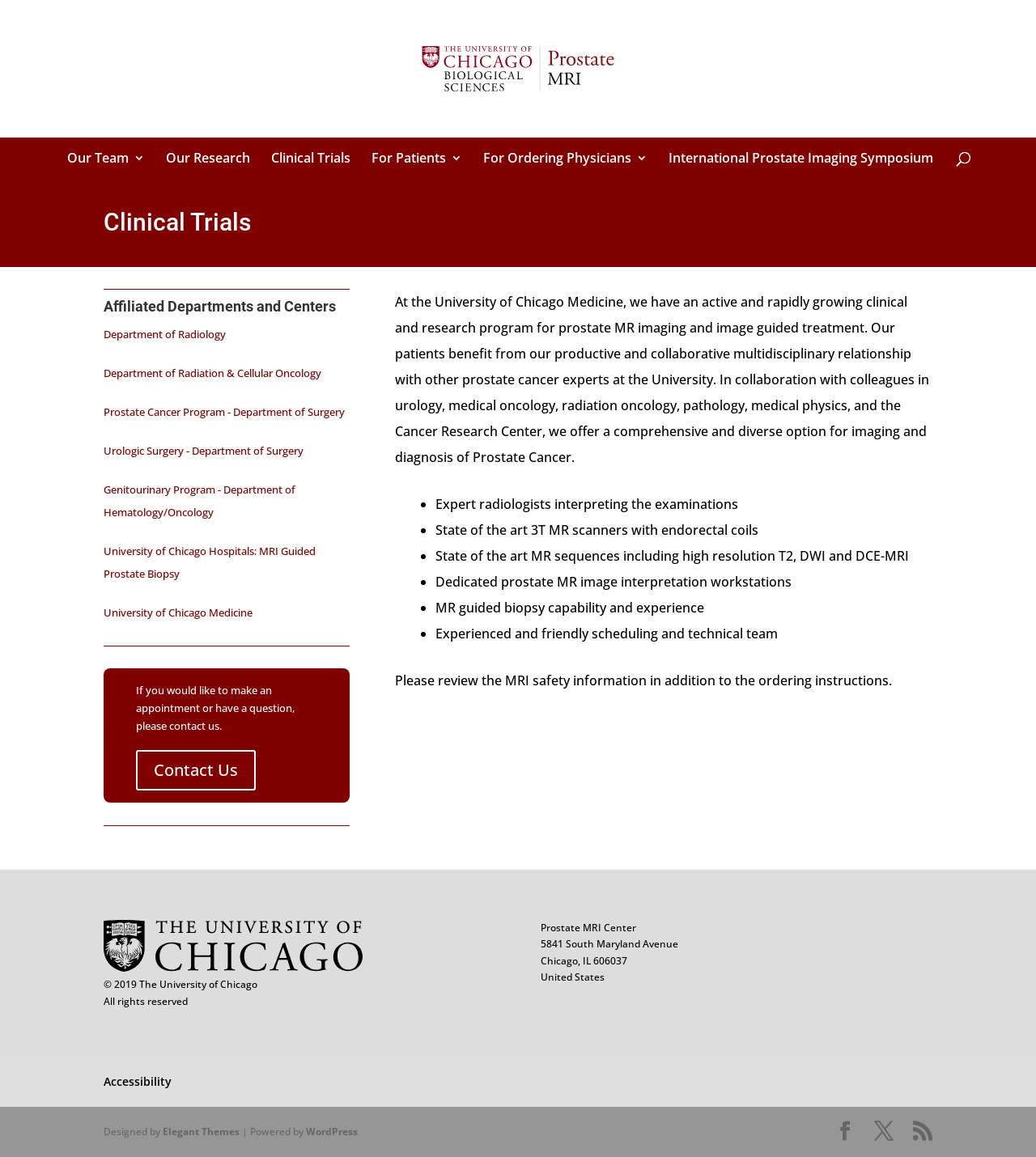Determine the bounding box coordinates for the HTML element mentioned in the following description: "Classes & Events". The coordinates should be a list of four floats ranging from 0 to 1, represented as [left, top, right, bottom].

None